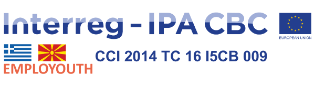Offer an in-depth caption of the image, mentioning all notable aspects.

The image features the logo of "Interreg IPA CBC," a program aimed at fostering cross-border cooperation between regions in Greece and North Macedonia. The top portion of the logo prominently displays the program name in bold, blue lettering, emphasizing its cross-border nature. Below, the word "EMPLOYOUTH" is highlighted in orange, indicating a focus on employment initiatives, particularly for youth in the participating regions. Adjacent to this text, the abbreviated project code "CCI 2014 TC 16 I5CB 009" suggests a specific identification for the program. The design is complemented by flags representing Greece and North Macedonia, symbolizing the collaborative effort between these nations within the program's framework.